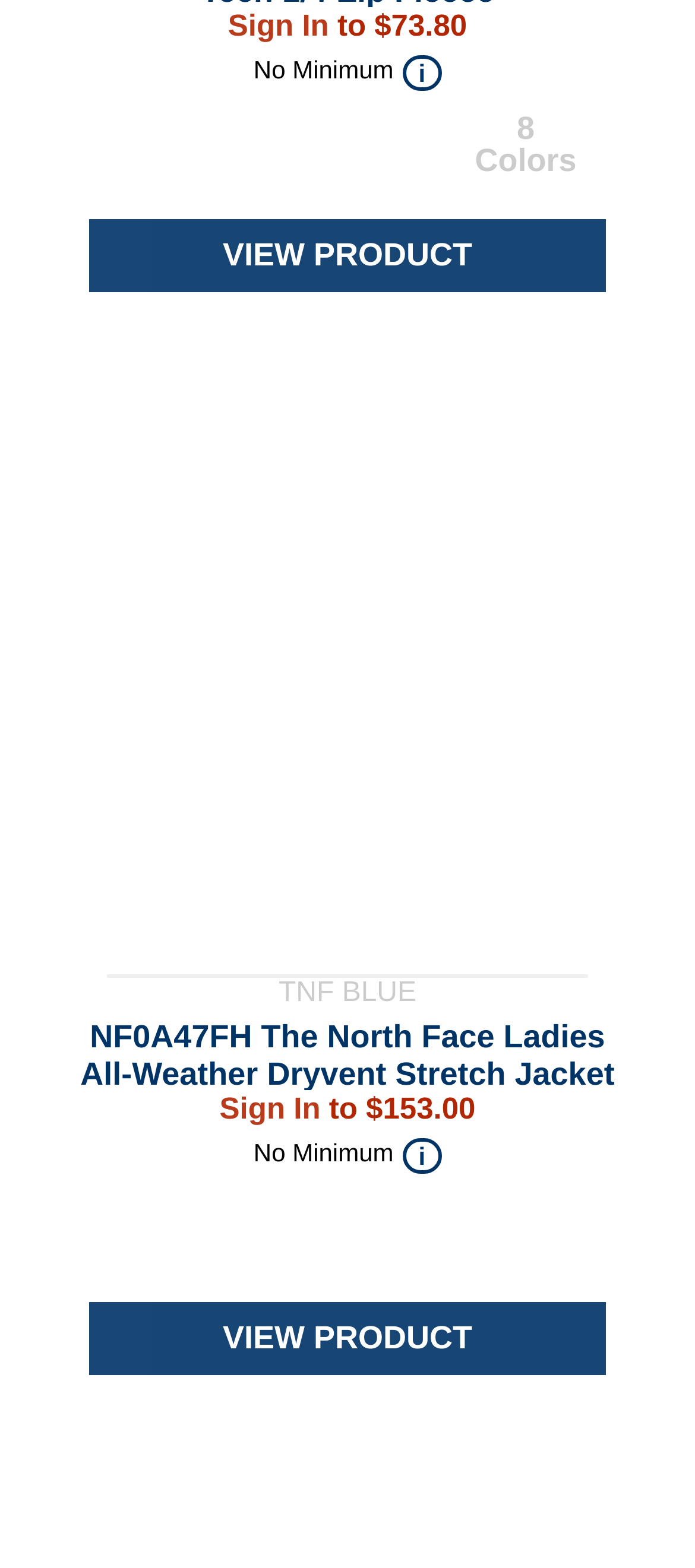From the webpage screenshot, predict the bounding box of the UI element that matches this description: "parent_node: 8 Colors".

[0.551, 0.072, 0.679, 0.129]